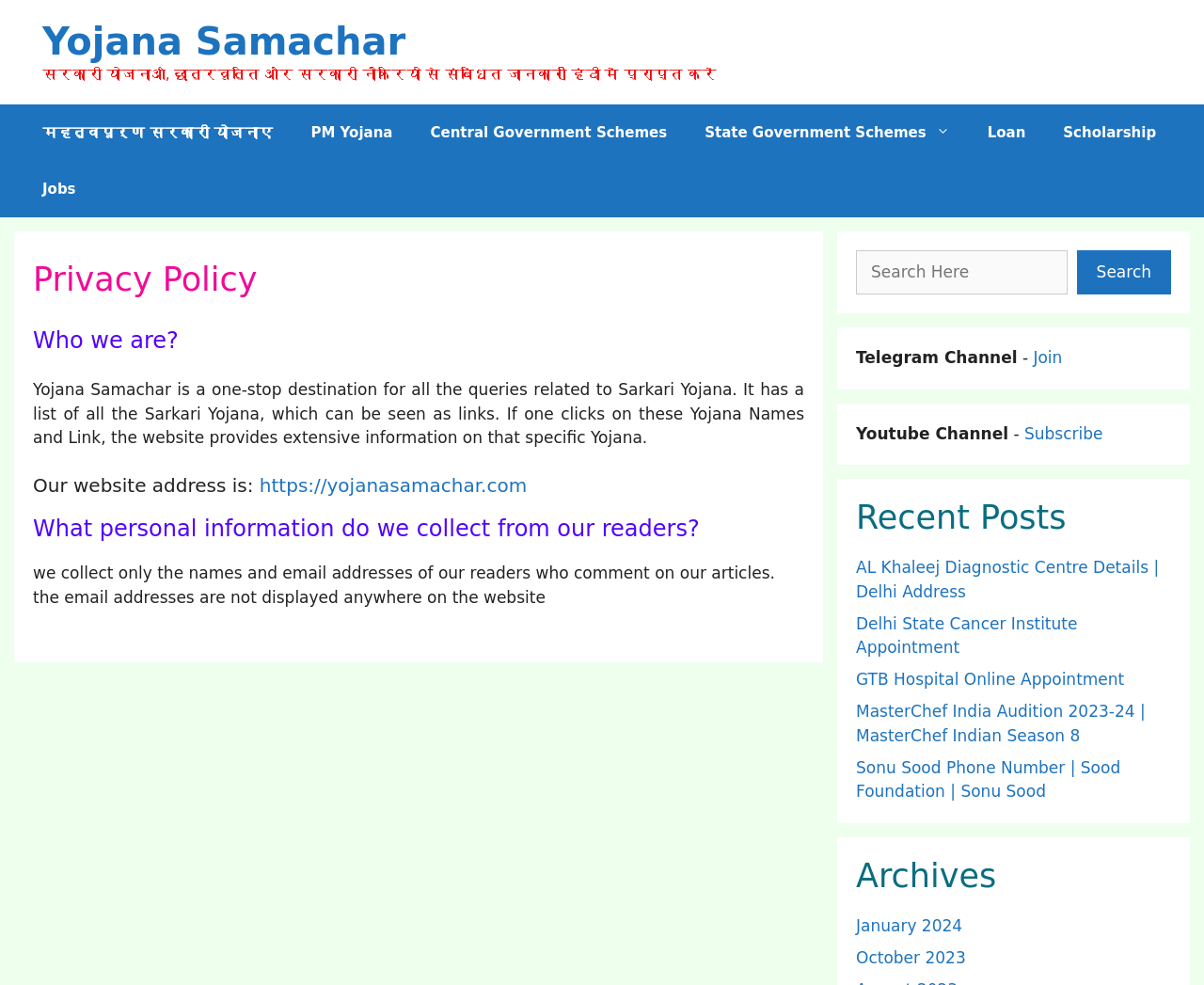Determine the bounding box coordinates for the HTML element mentioned in the following description: "Join". The coordinates should be a list of four floats ranging from 0 to 1, represented as [left, top, right, bottom].

[0.858, 0.353, 0.882, 0.372]